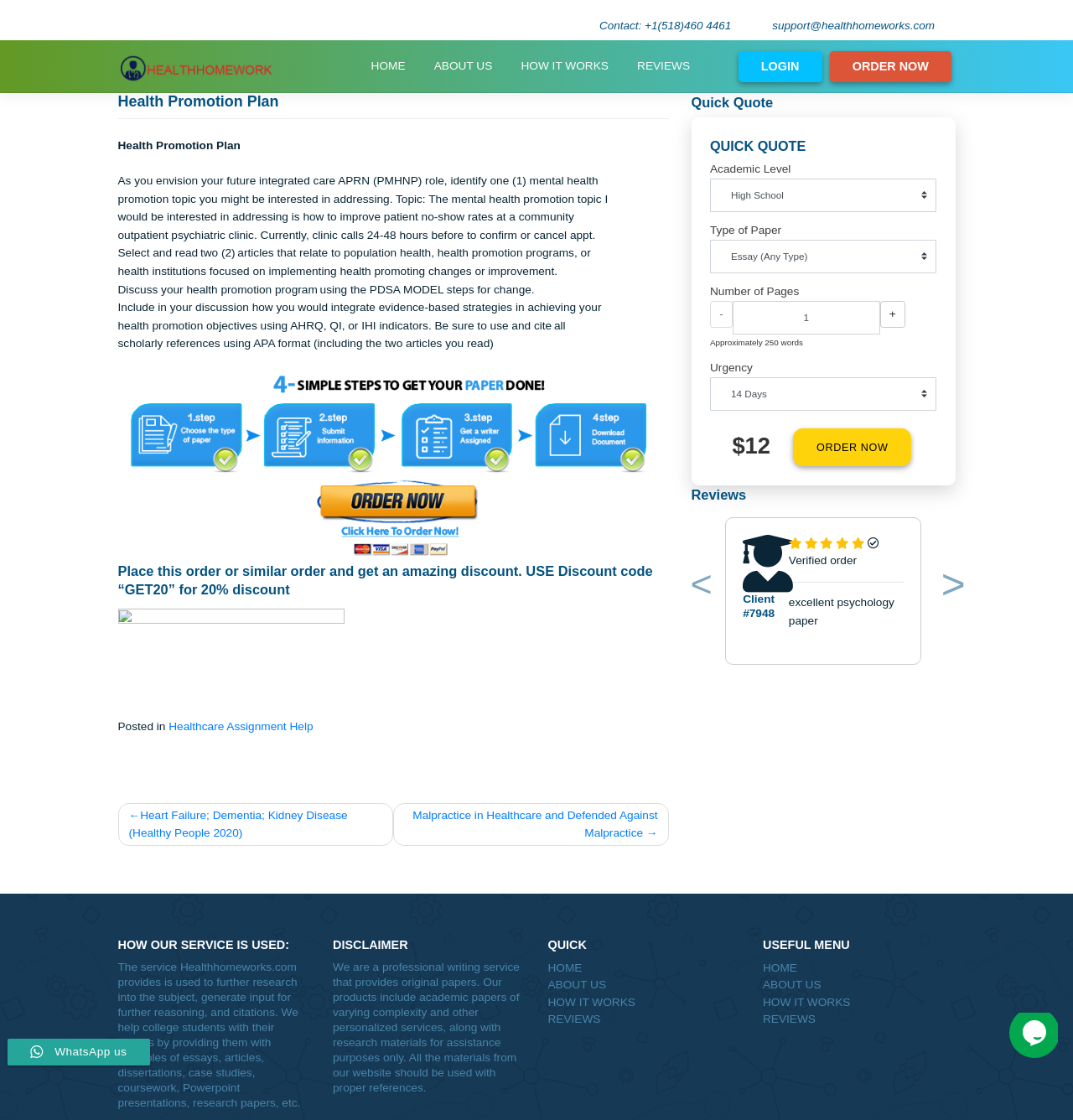Point out the bounding box coordinates of the section to click in order to follow this instruction: "Click the LOGIN link".

[0.776, 0.052, 0.839, 0.08]